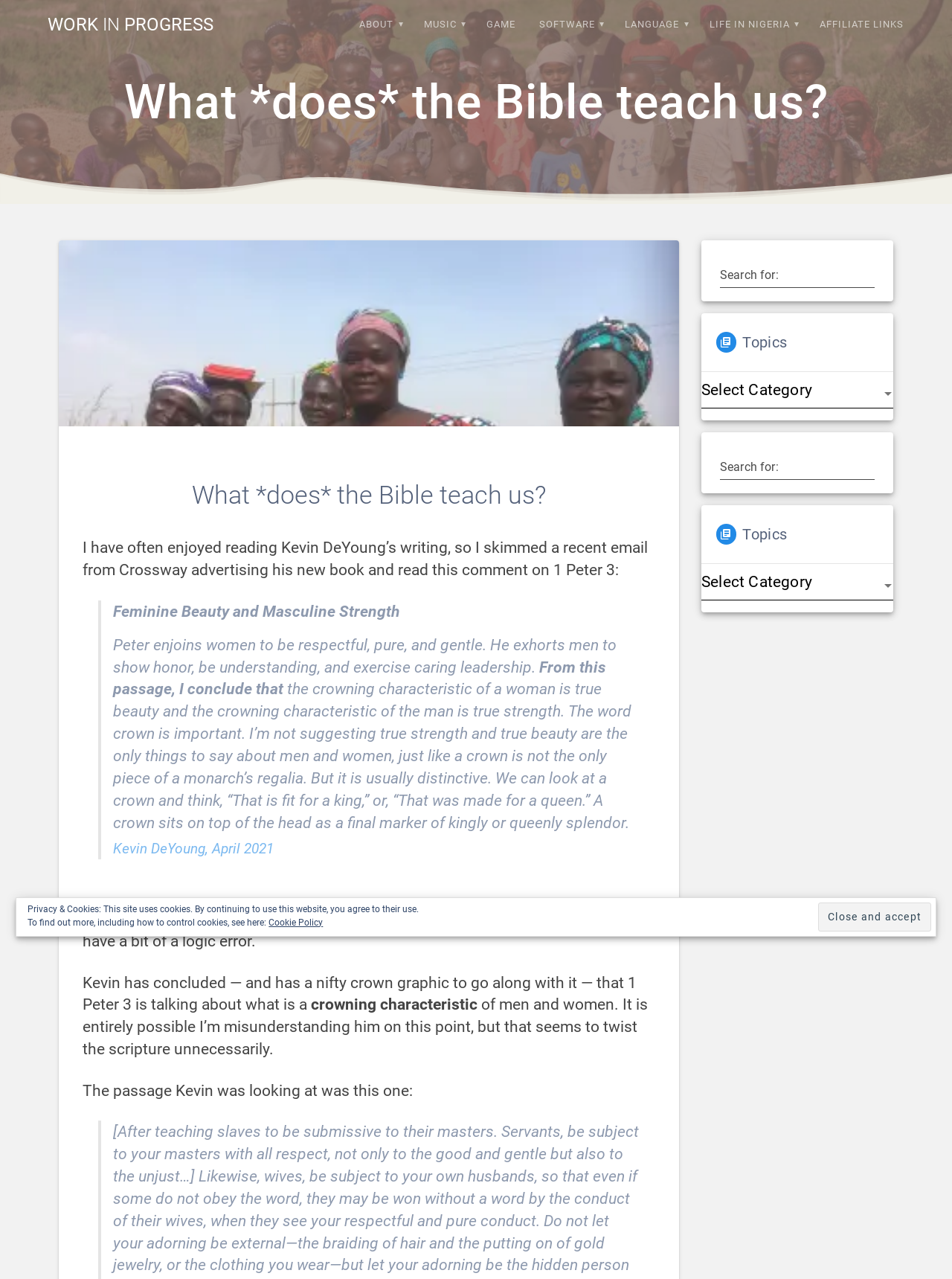Please locate the clickable area by providing the bounding box coordinates to follow this instruction: "Visit the 'About David, Julie and the Rowbory family' page".

[0.368, 0.068, 0.632, 0.098]